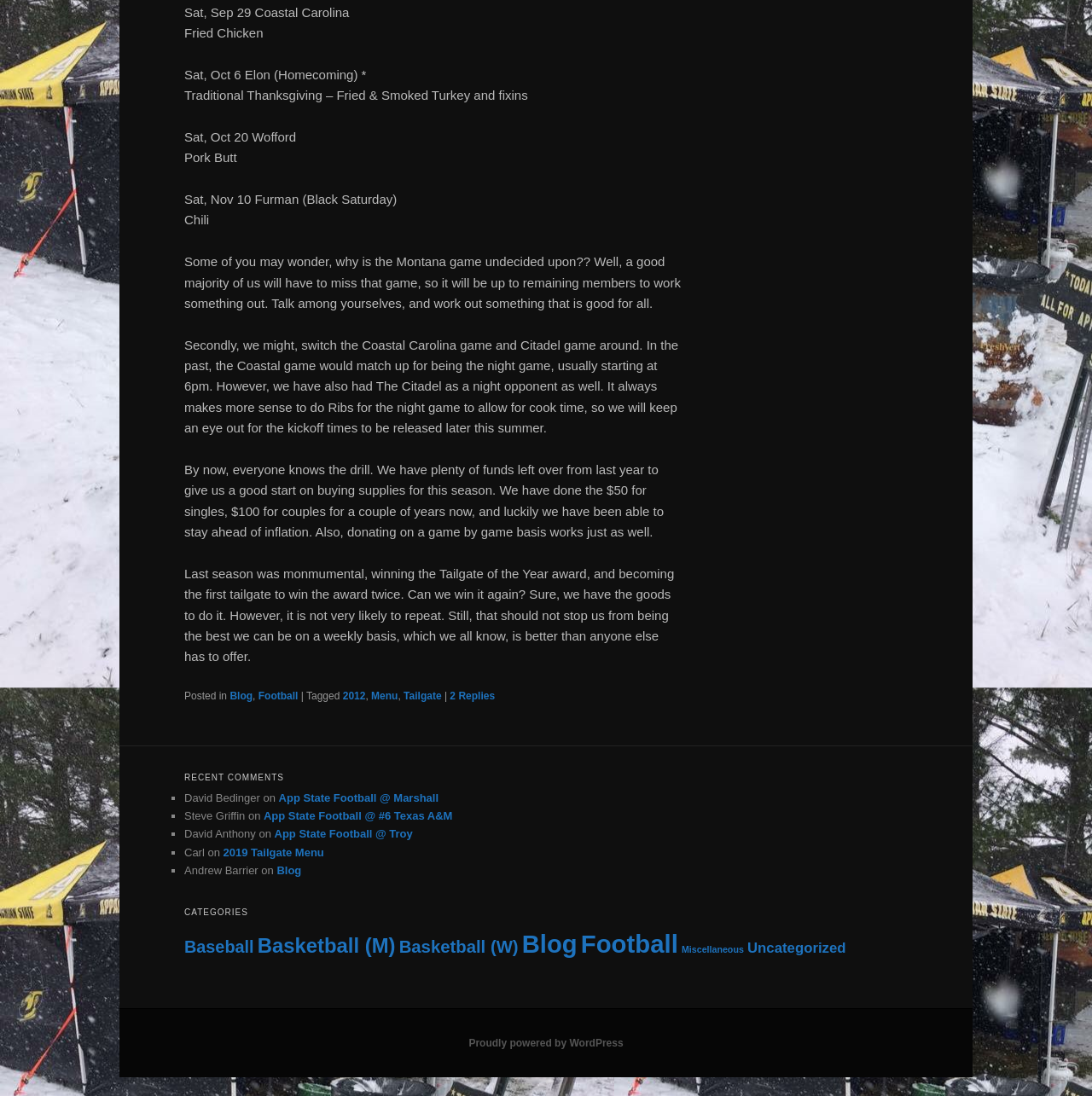Pinpoint the bounding box coordinates of the area that must be clicked to complete this instruction: "Click on the 'Blog' link".

[0.21, 0.63, 0.231, 0.641]